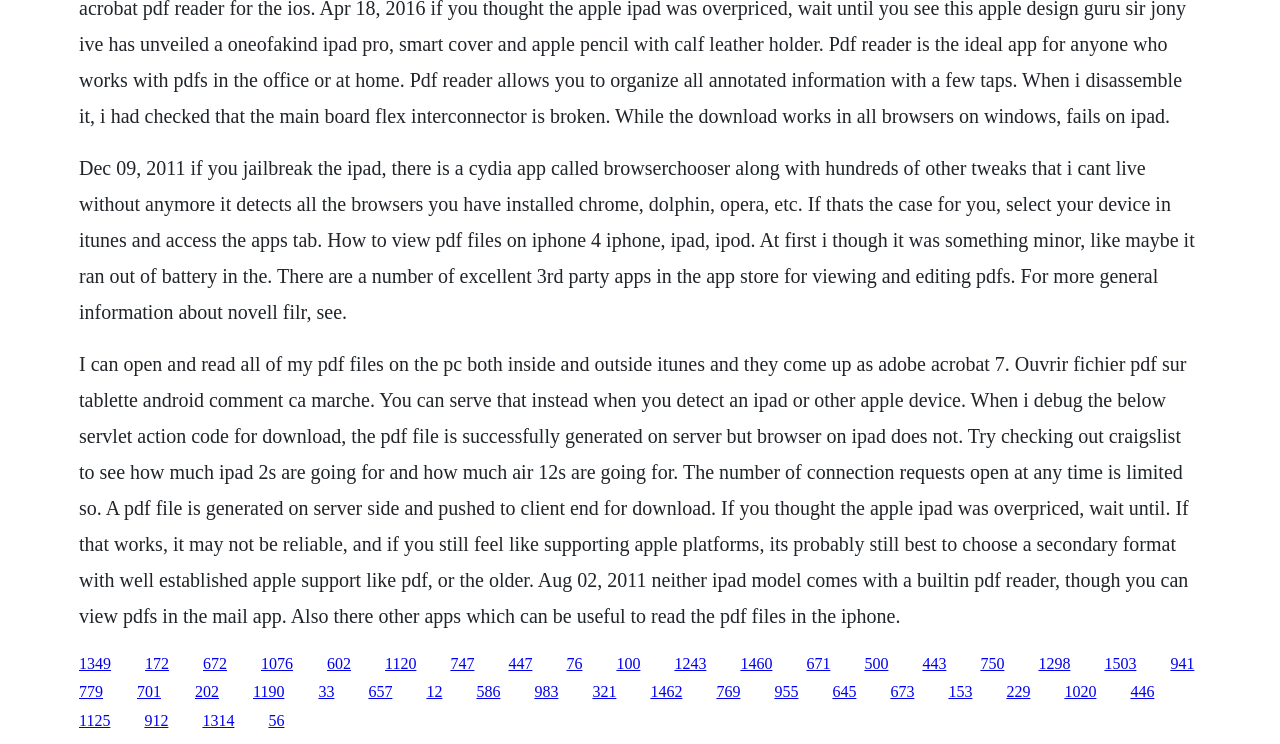What is the format suggested for supporting Apple platforms?
Please give a detailed and elaborate answer to the question.

The webpage suggests that if you want to support Apple platforms, it's best to choose a secondary format with well-established Apple support, such as PDF.